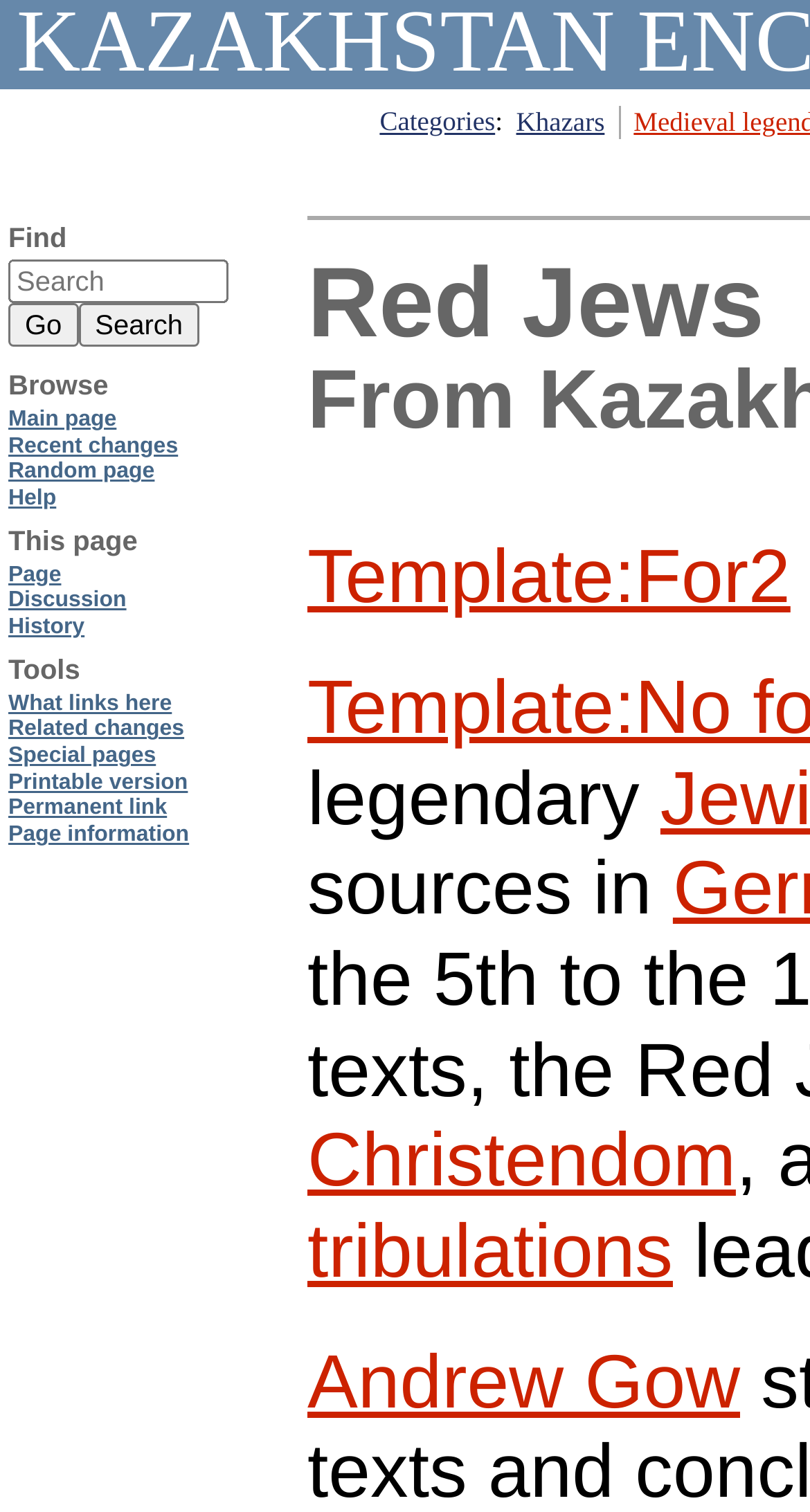Determine the bounding box coordinates of the region that needs to be clicked to achieve the task: "Search for Khazars".

[0.637, 0.07, 0.746, 0.09]